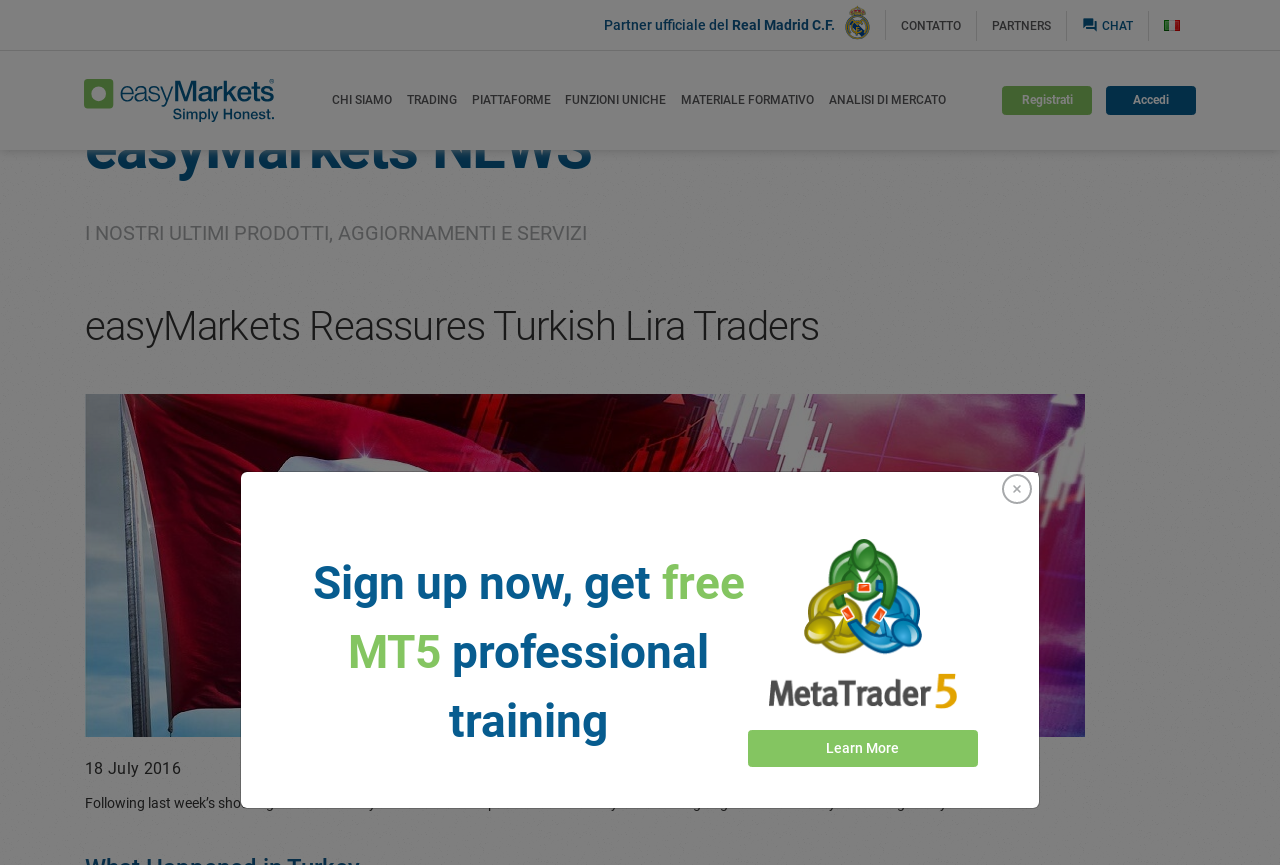Find the bounding box coordinates of the area to click in order to follow the instruction: "View the 'COOKIES POLICY'".

None